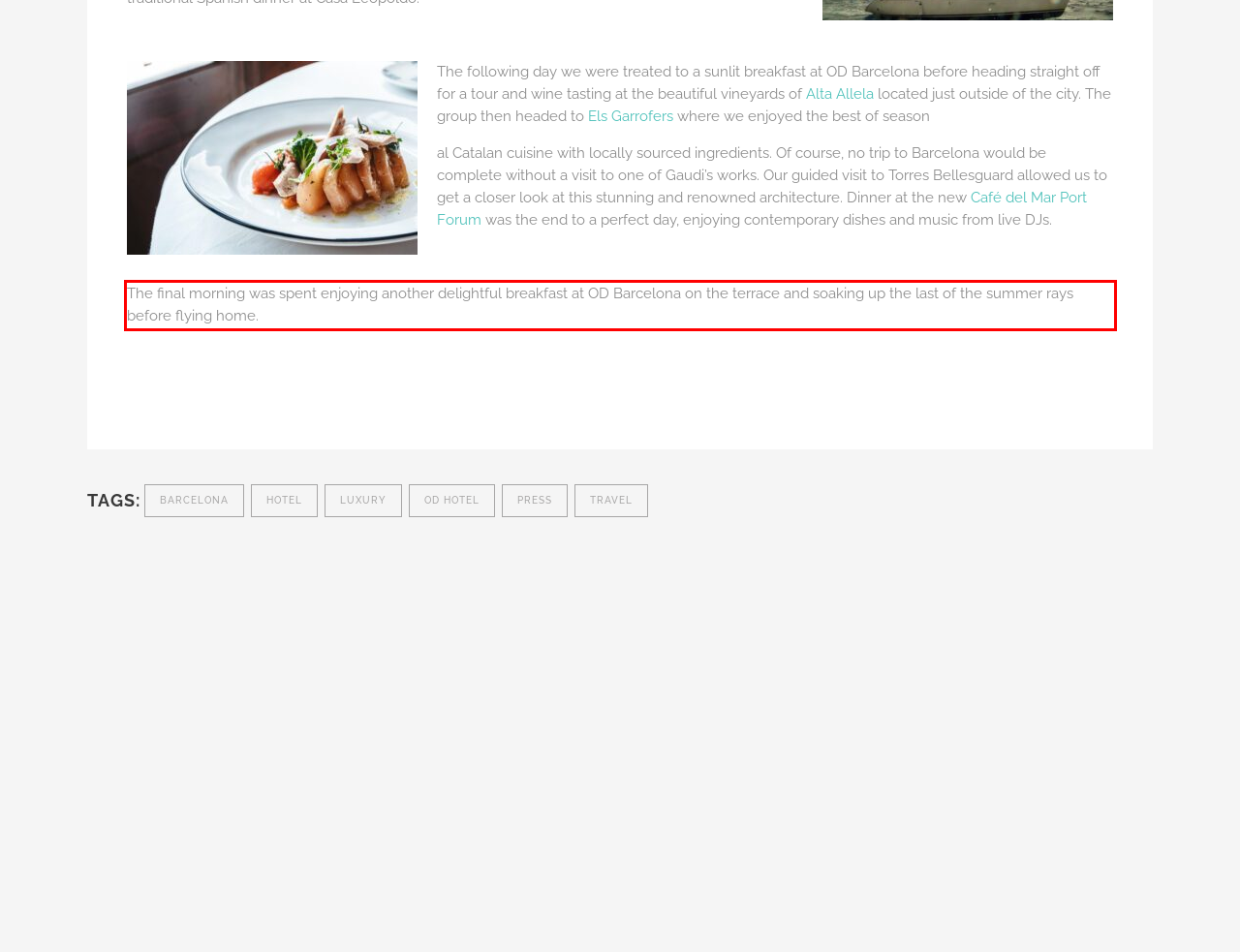With the provided screenshot of a webpage, locate the red bounding box and perform OCR to extract the text content inside it.

The final morning was spent enjoying another delightful breakfast at OD Barcelona on the terrace and soaking up the last of the summer rays before flying home.